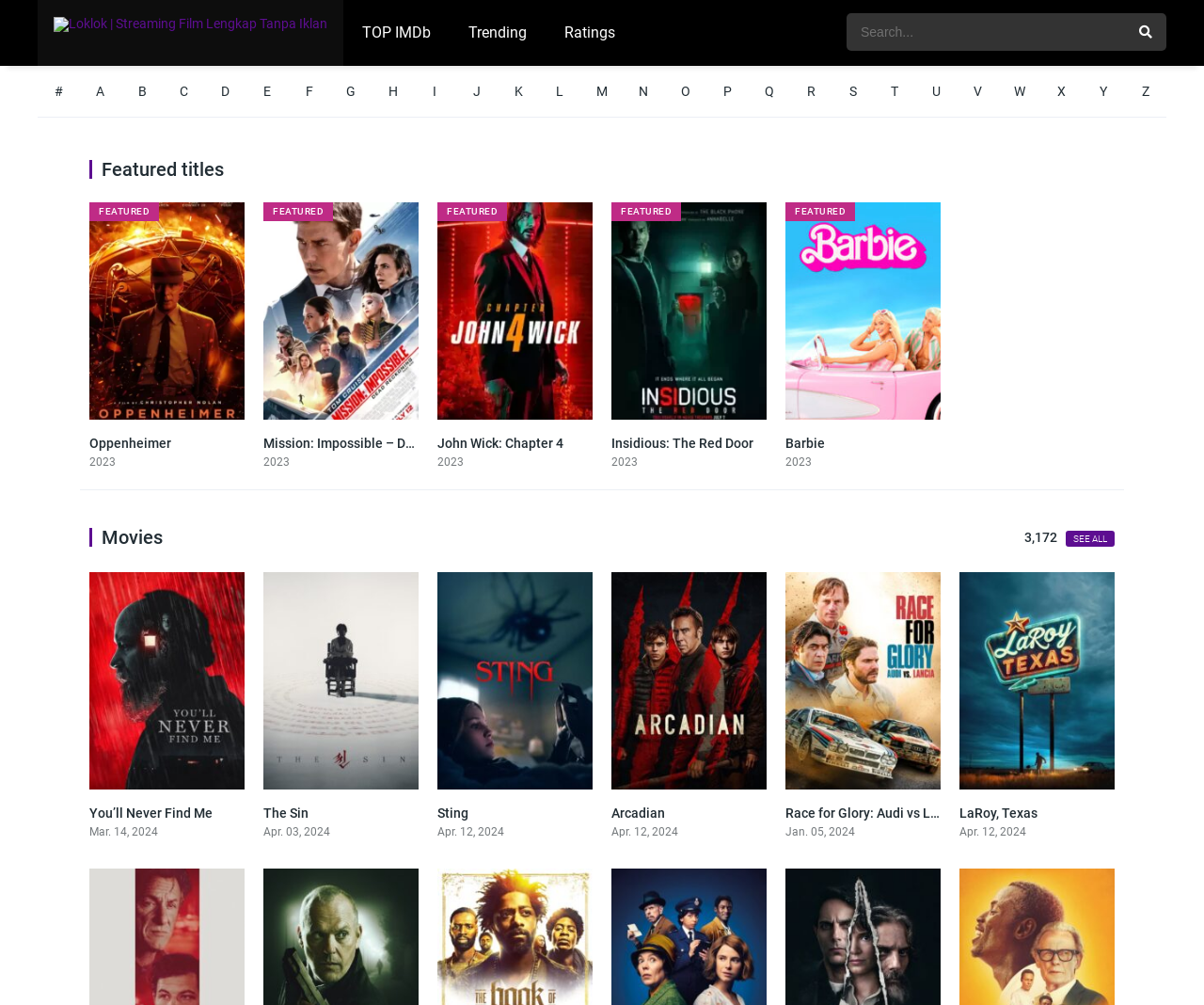Could you indicate the bounding box coordinates of the region to click in order to complete this instruction: "Check out You’ll Never Find Me".

[0.074, 0.801, 0.177, 0.816]